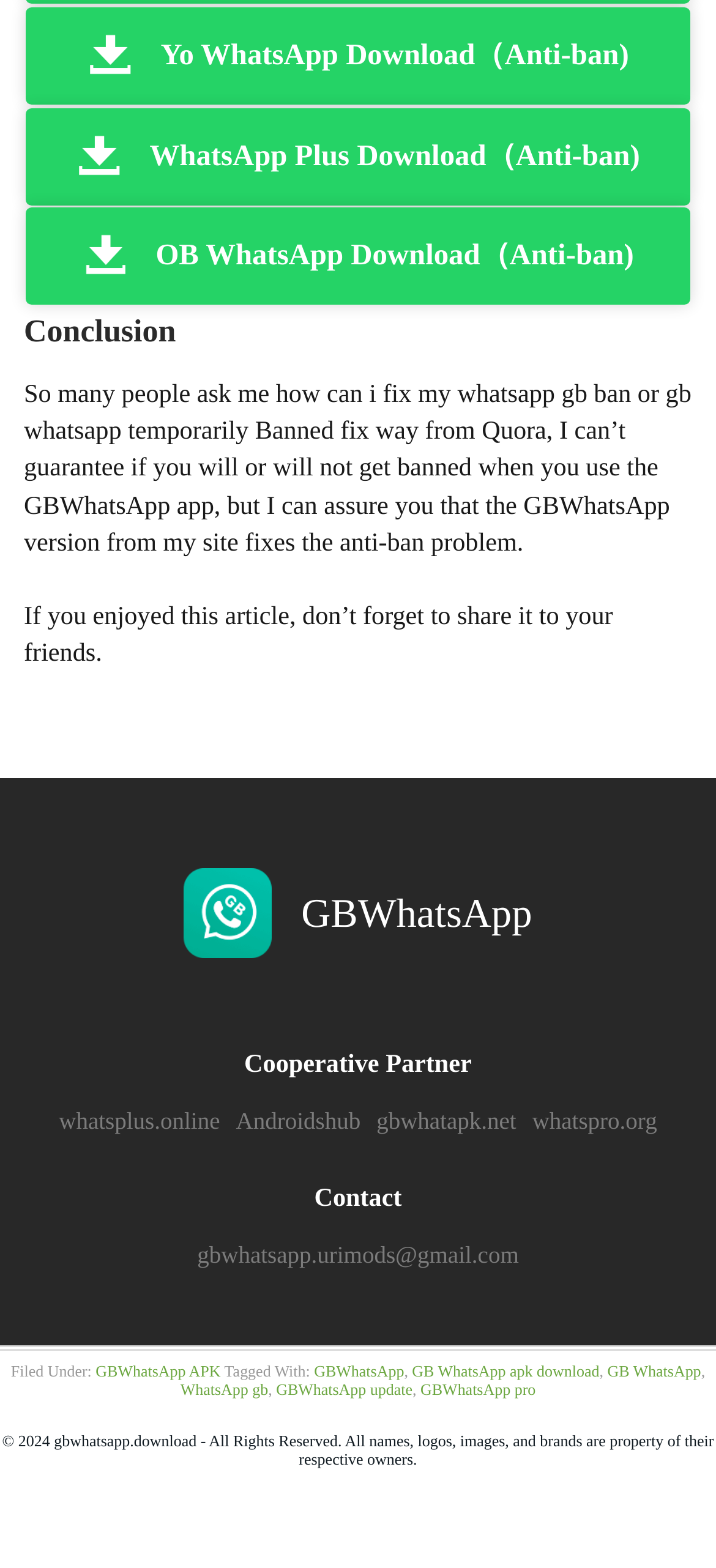Determine the bounding box coordinates for the region that must be clicked to execute the following instruction: "Click the 'whatspro.org' link".

[0.743, 0.706, 0.918, 0.724]